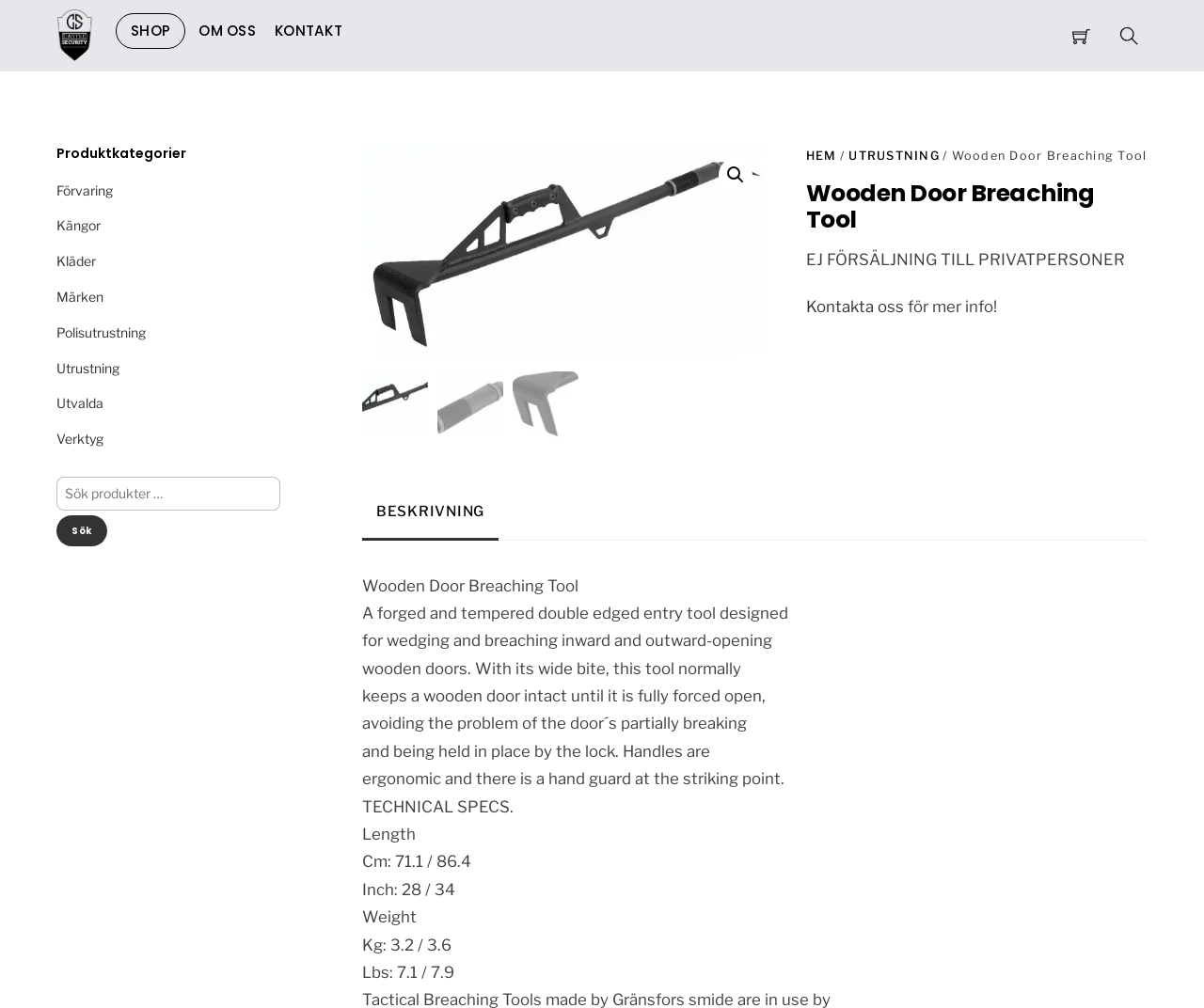Give an in-depth explanation of the webpage layout and content.

This webpage is about a product called "Wooden Door Breaching Tool" from CASTLE SECURITY. At the top left, there is a logo of CASTLE SECURITY, accompanied by a link to the company's website. On the top right, there are three links: "Shopping Cart", "Search Search", and a magnifying glass icon.

Below the top section, there is a navigation menu with links to "SHOP", "OM OSS", "KONTAKT", and a search icon. The "KONTAKT" link is followed by a brief description "EJ FÖRSÄLJNING TILL PRIVATPERSONER" (meaning "Not for sale to private individuals" in Swedish) and a call-to-action "Kontakta oss för mer info!" (meaning "Contact us for more info!").

On the left side, there is a complementary section with a heading "Produktkategorier" (meaning "Product Categories" in Swedish) and several links to different product categories, such as "Förvaring", "Kängor", "Kläder", and more.

The main content of the webpage is about the product "Wooden Door Breaching Tool". There is a heading with the product name, followed by a brief description and a tab list with a single tab "BESKRIVNING" (meaning "Description" in Swedish). The description tab contains a detailed text about the product, including its features, technical specifications, and usage.

There are several images on the webpage, including the product image, a search icon, and a shopping cart icon. The layout of the webpage is organized, with clear headings and concise text, making it easy to navigate and find information about the product.